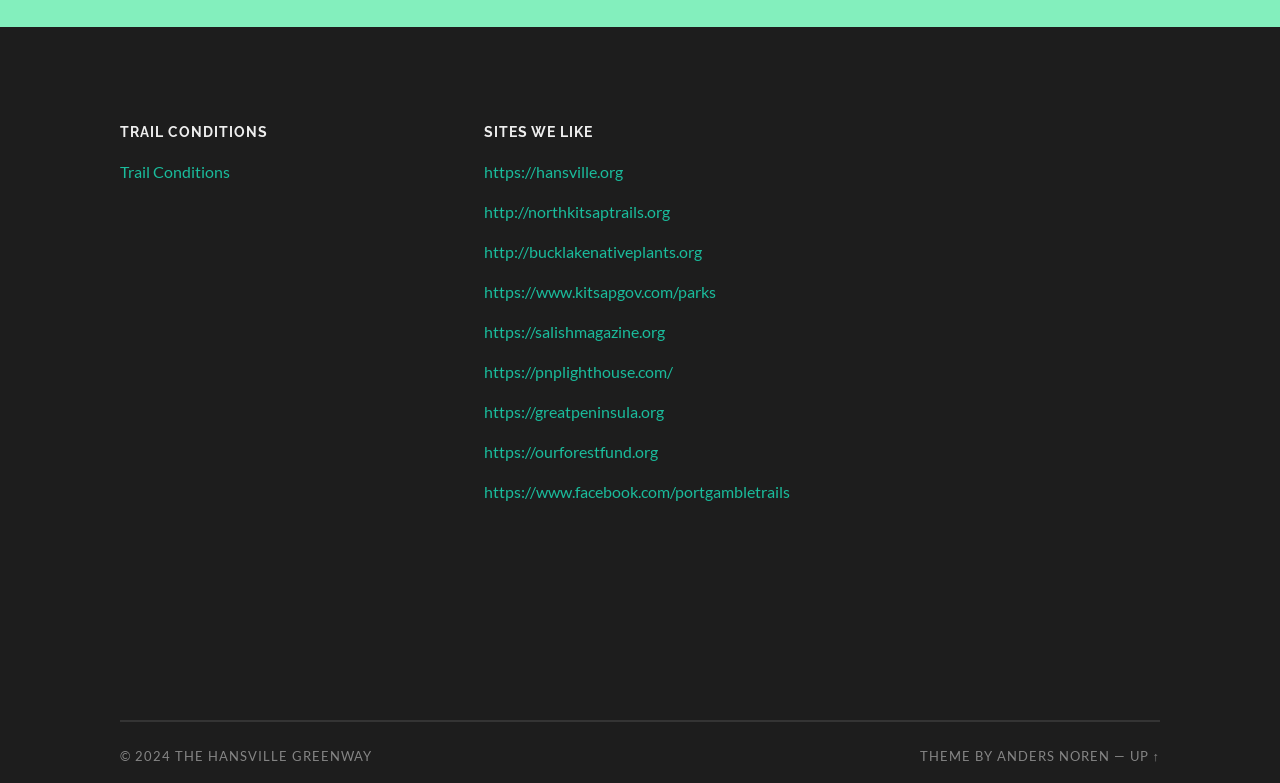What is the theme by?
Utilize the information in the image to give a detailed answer to the question.

The theme of the webpage is credited to 'Anders Noren', which is mentioned at the bottom of the webpage as 'THEME BY Anders Noren'.